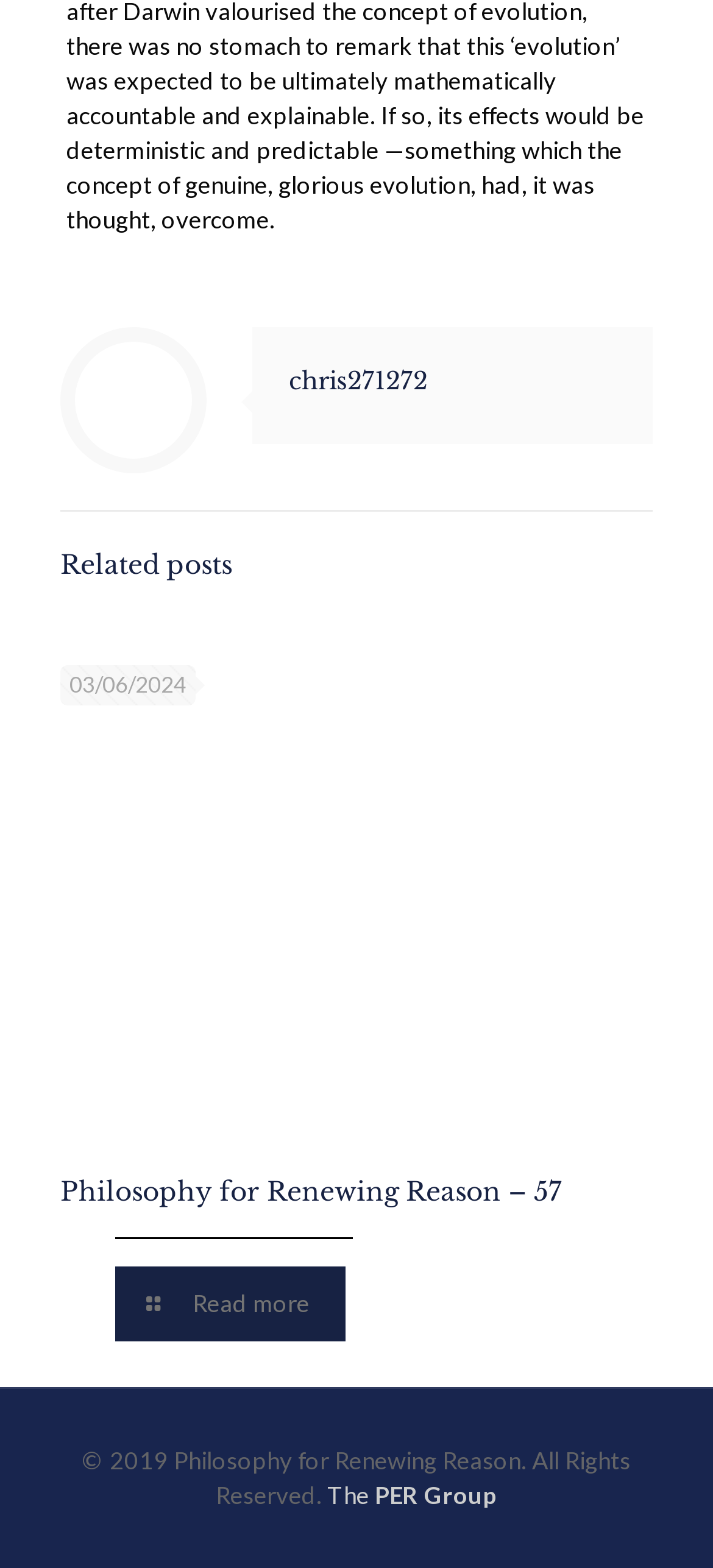Please answer the following question as detailed as possible based on the image: 
What is the date of the post?

The date of the post can be found in the static text element with the text '03/06/2024'. This date is likely to be the publication date of the post or article.